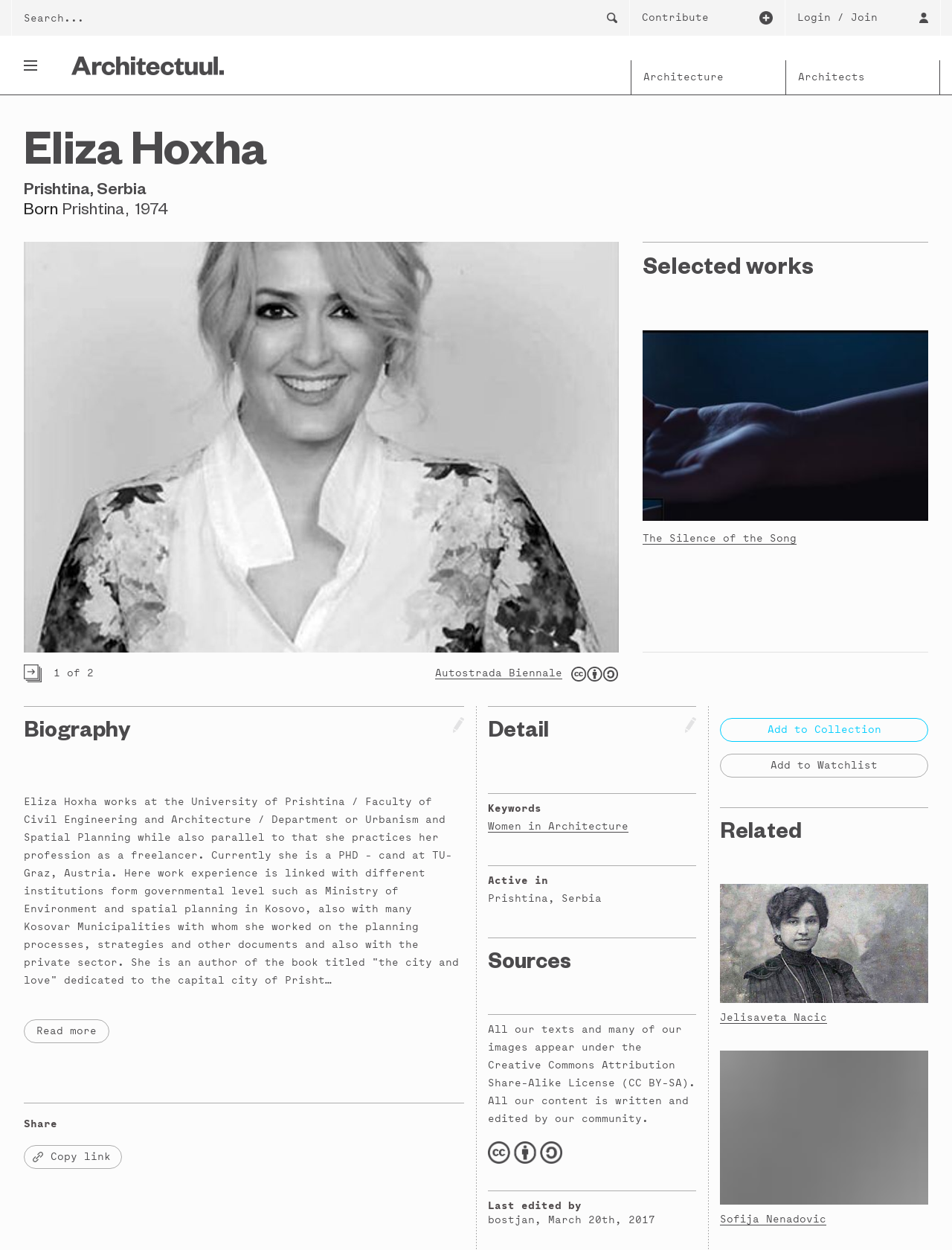Pinpoint the bounding box coordinates of the element to be clicked to execute the instruction: "Read more about Eliza Hoxha's work experience".

[0.025, 0.816, 0.115, 0.835]